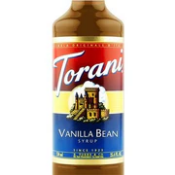What is highlighted in bright blue on the label?
From the screenshot, supply a one-word or short-phrase answer.

Vanilla Bean